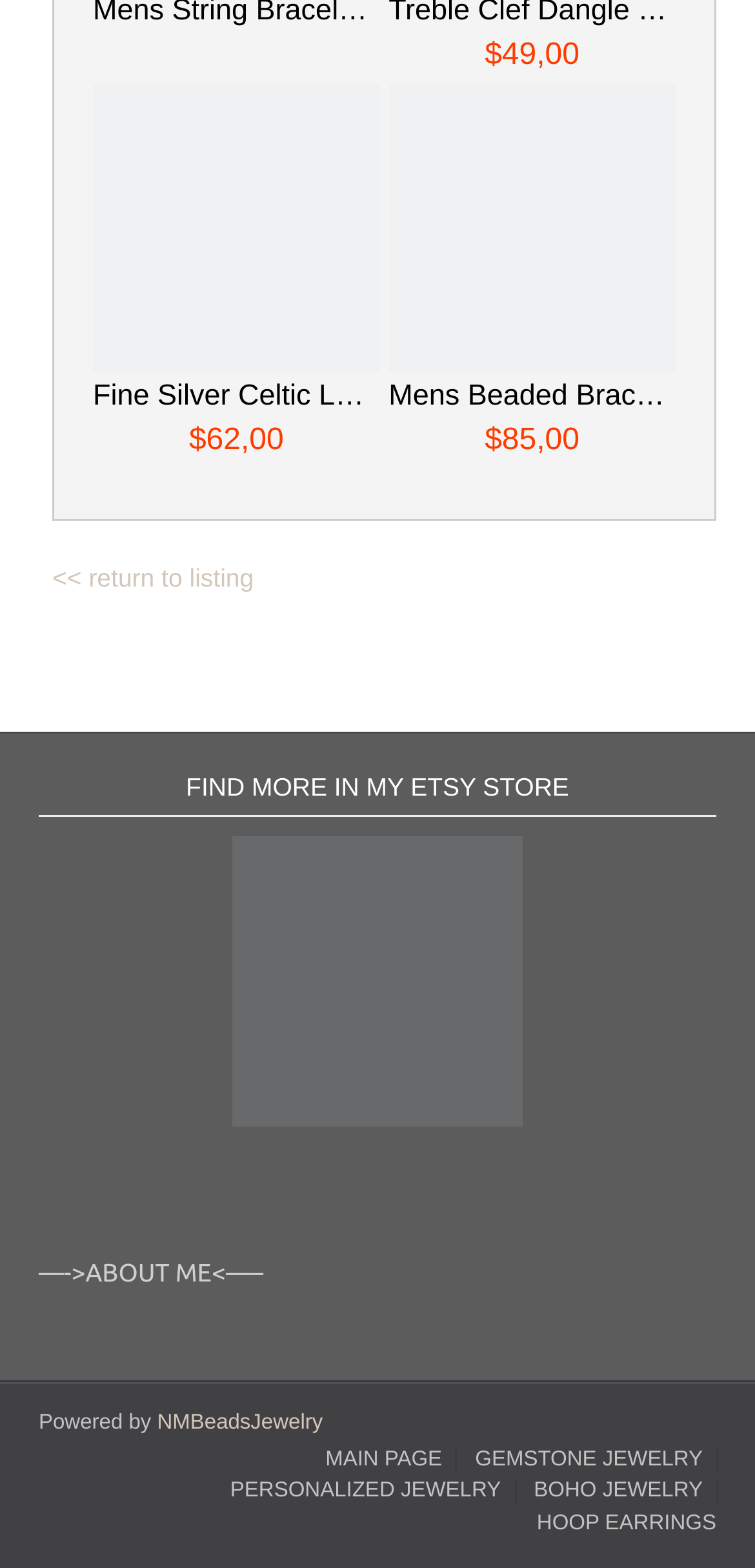Please give a succinct answer to the question in one word or phrase:
What is the price of the Fine Silver Celtic Love Knot Earrings?

$62.00